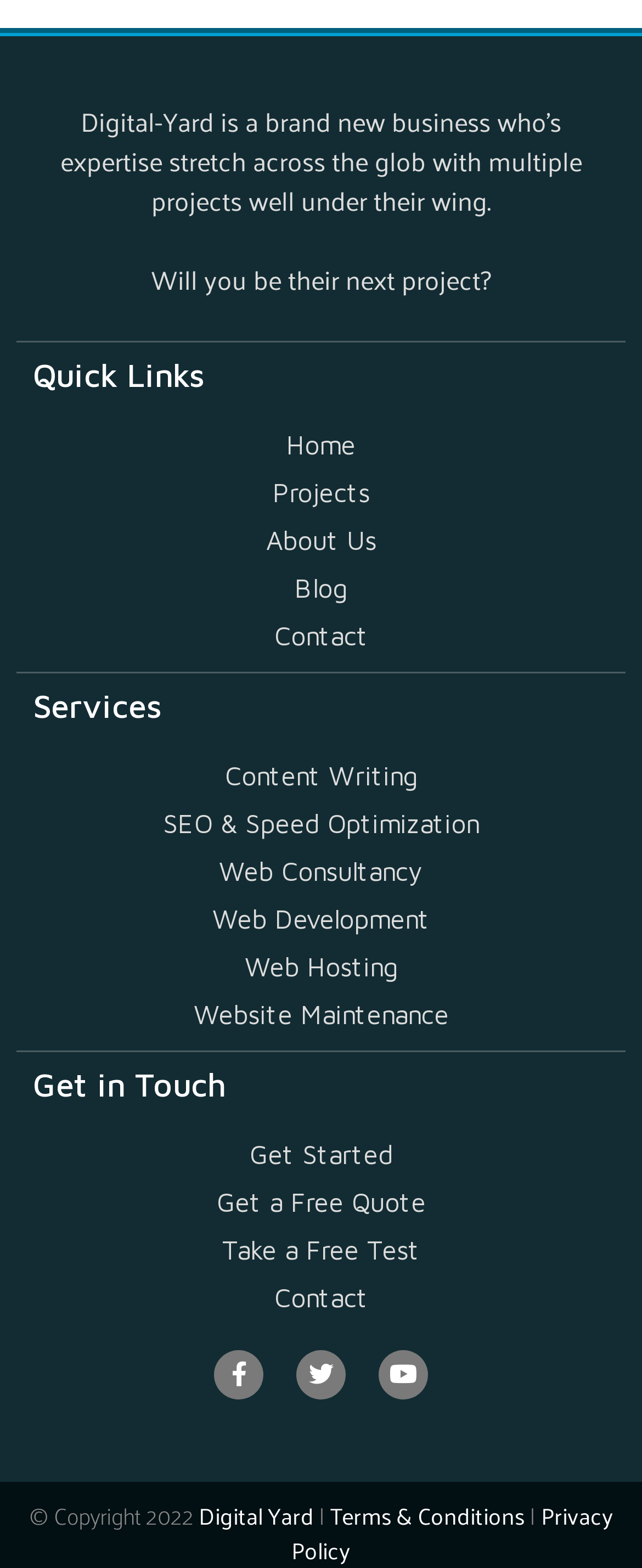Find the bounding box coordinates of the area to click in order to follow the instruction: "Click on the 'Home' link".

[0.051, 0.271, 0.949, 0.296]